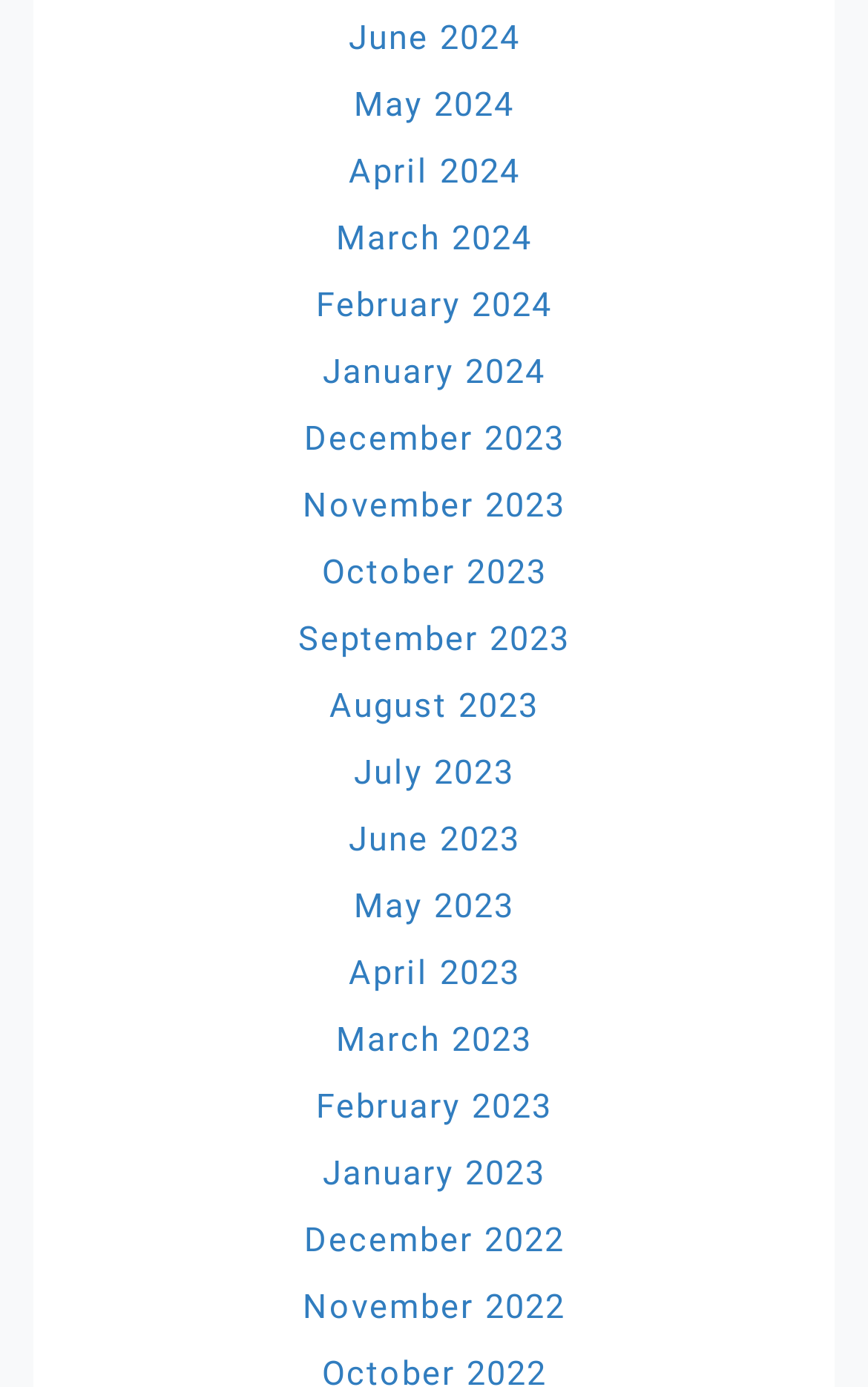What is the earliest month available?
Using the image, elaborate on the answer with as much detail as possible.

By examining the list of links on the webpage, I found that the earliest month available is December 2022, which is located at the bottom of the list.